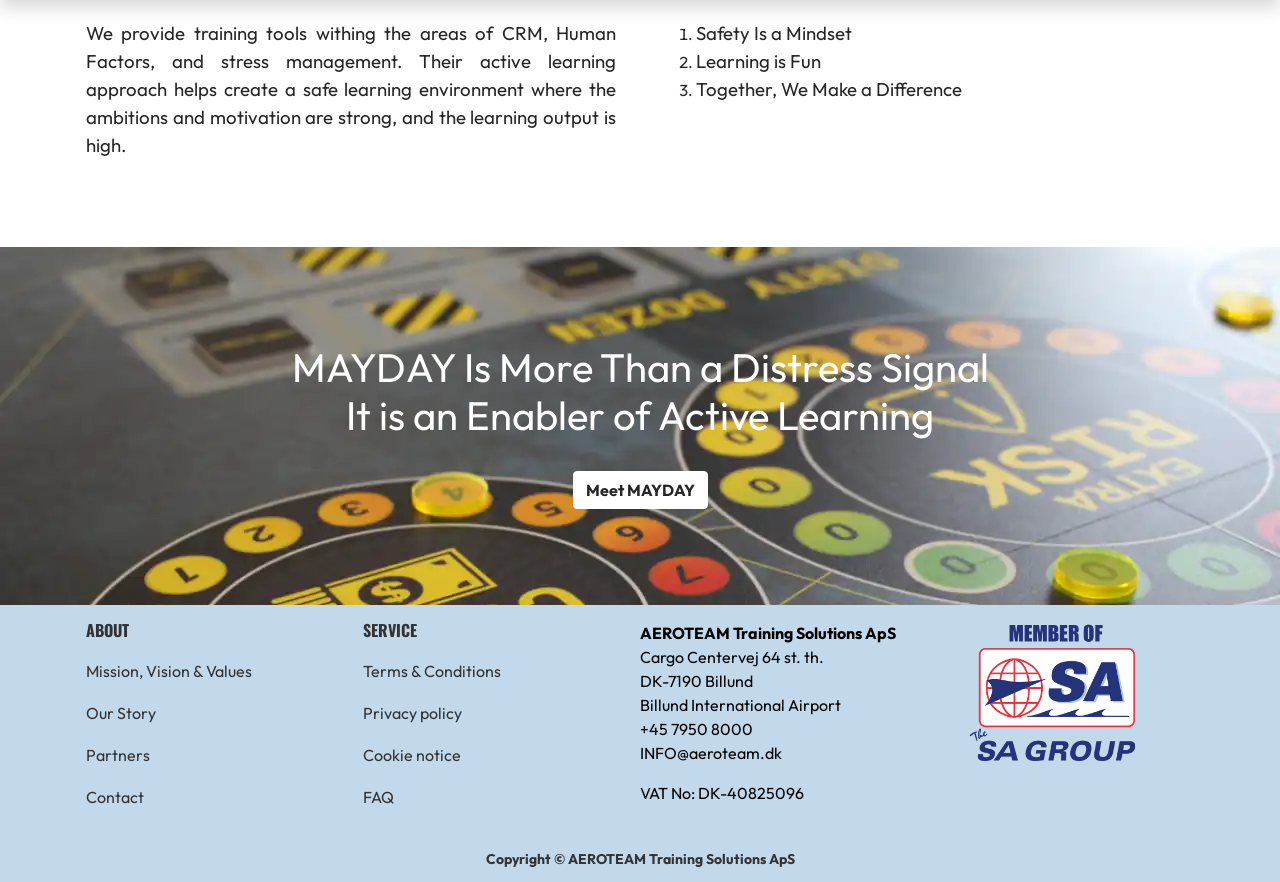Point out the bounding box coordinates of the section to click in order to follow this instruction: "Contact AEROTEAM".

[0.061, 0.879, 0.203, 0.927]